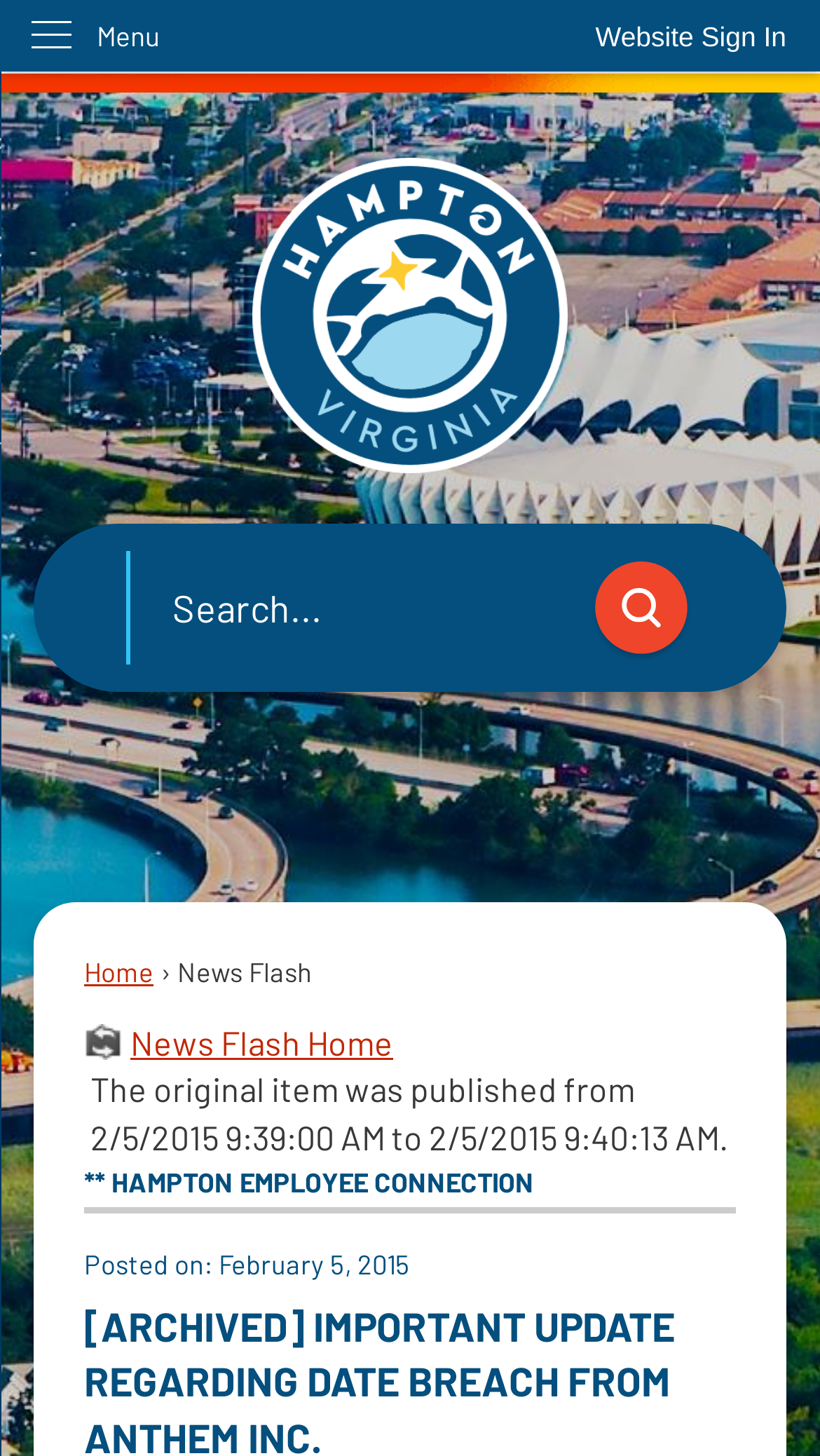What is the name of the city's homepage?
Answer the question with just one word or phrase using the image.

Hampton VA Homepage